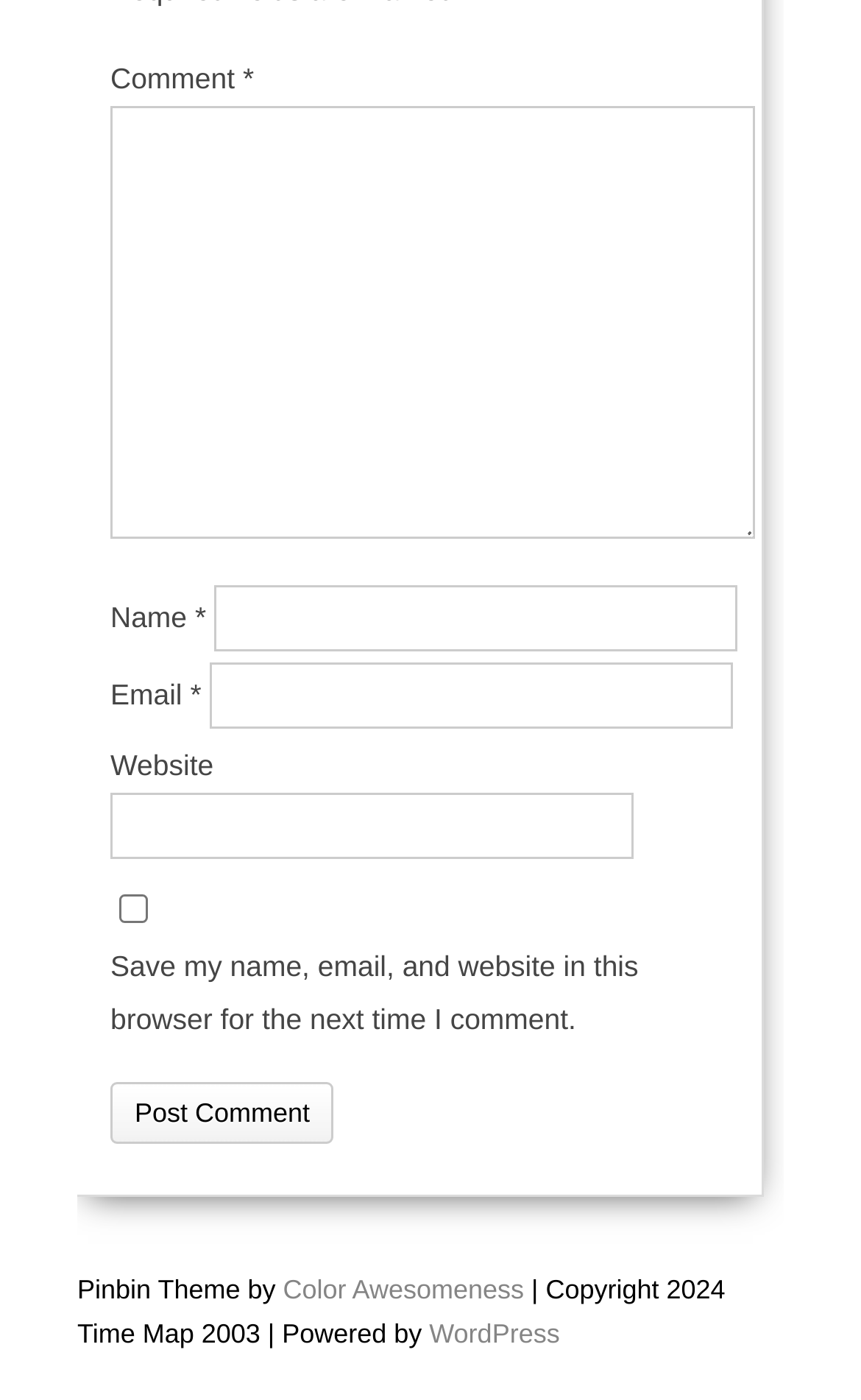Using the description "parent_node: Comment * name="comment"", locate and provide the bounding box of the UI element.

[0.128, 0.076, 0.878, 0.385]